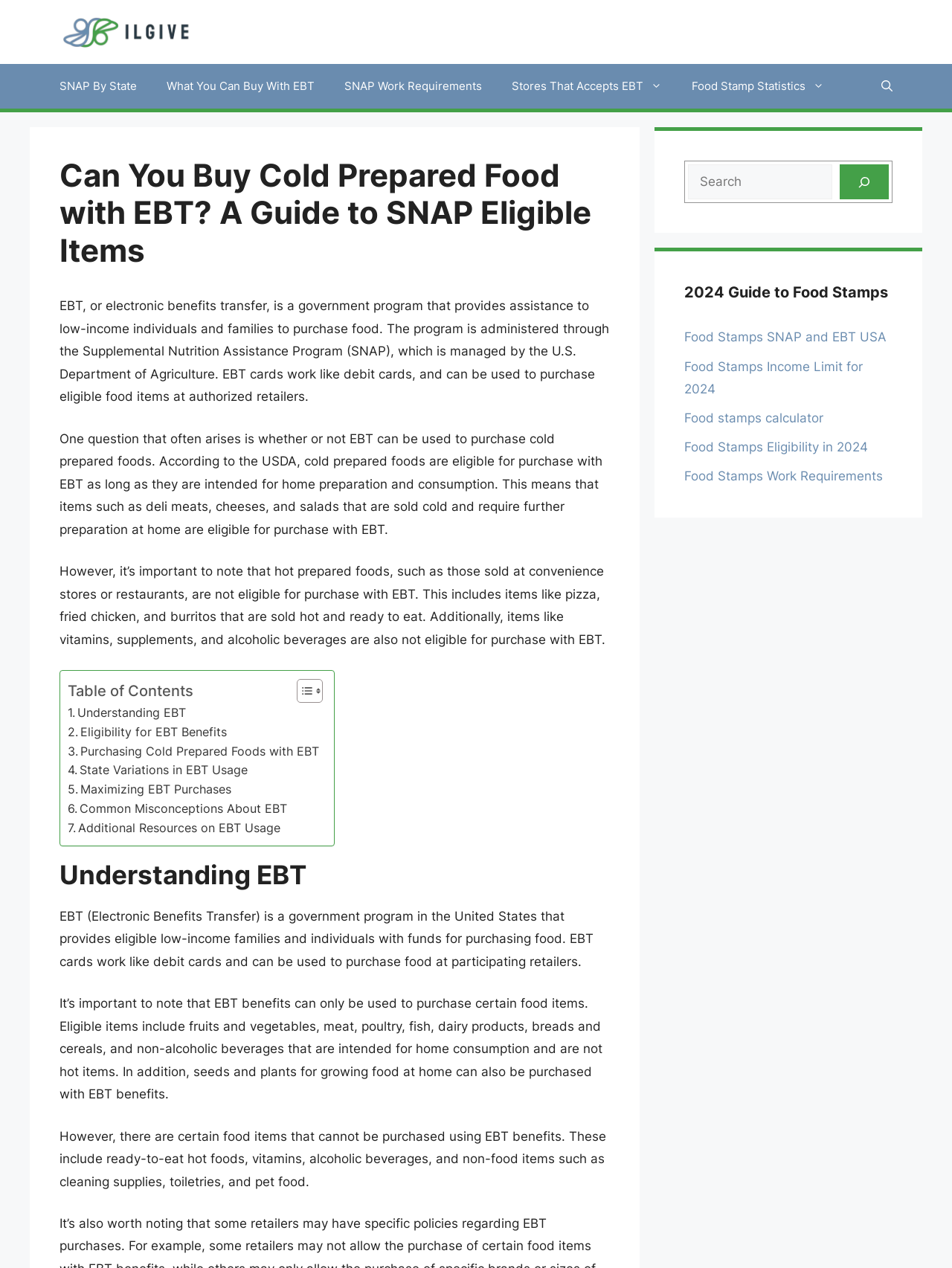Determine the bounding box coordinates of the section I need to click to execute the following instruction: "Check food stamp statistics". Provide the coordinates as four float numbers between 0 and 1, i.e., [left, top, right, bottom].

[0.711, 0.05, 0.881, 0.086]